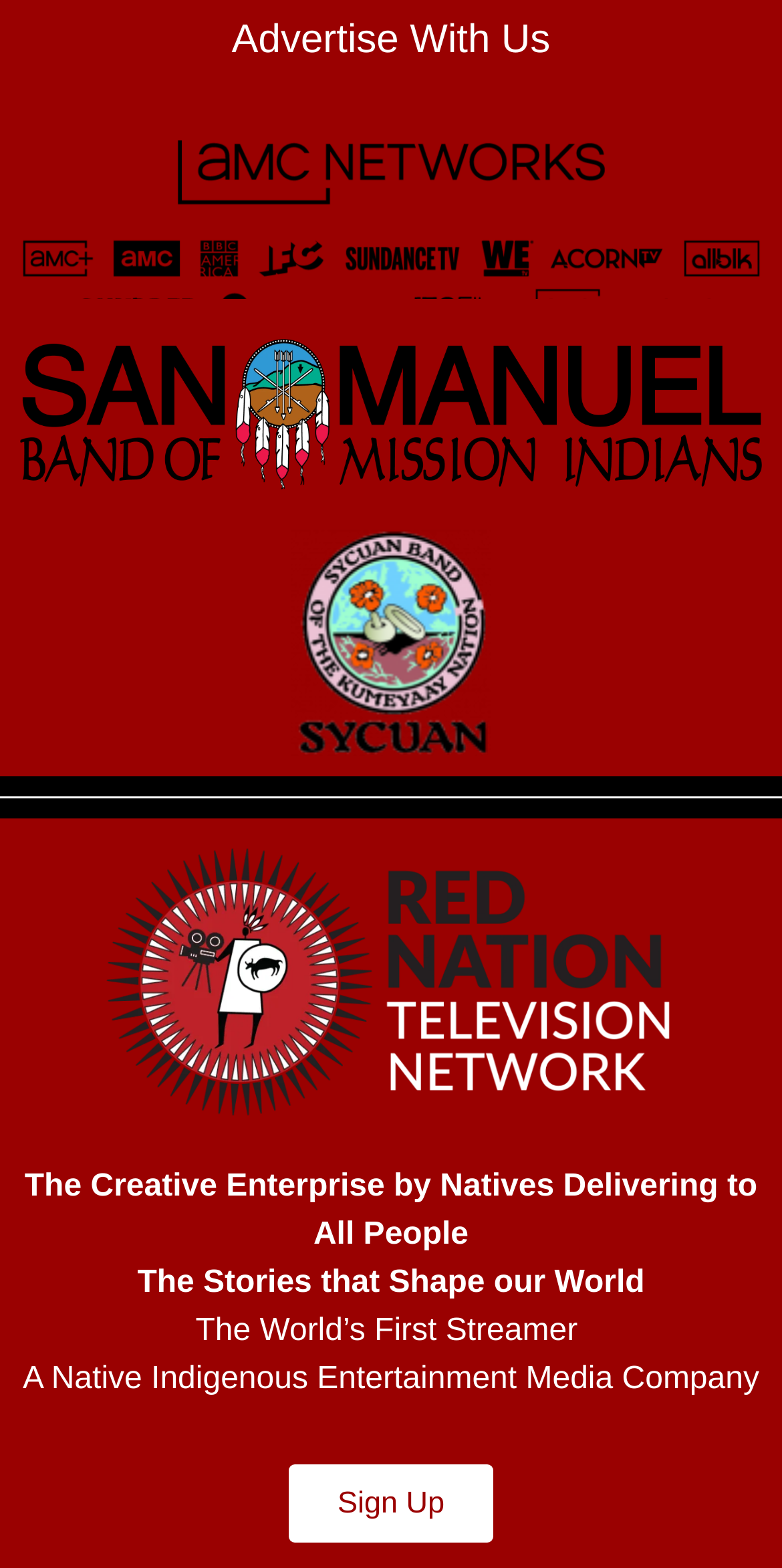Give a one-word or one-phrase response to the question:
What is the name of the seal displayed on the webpage?

Sycuan Seal